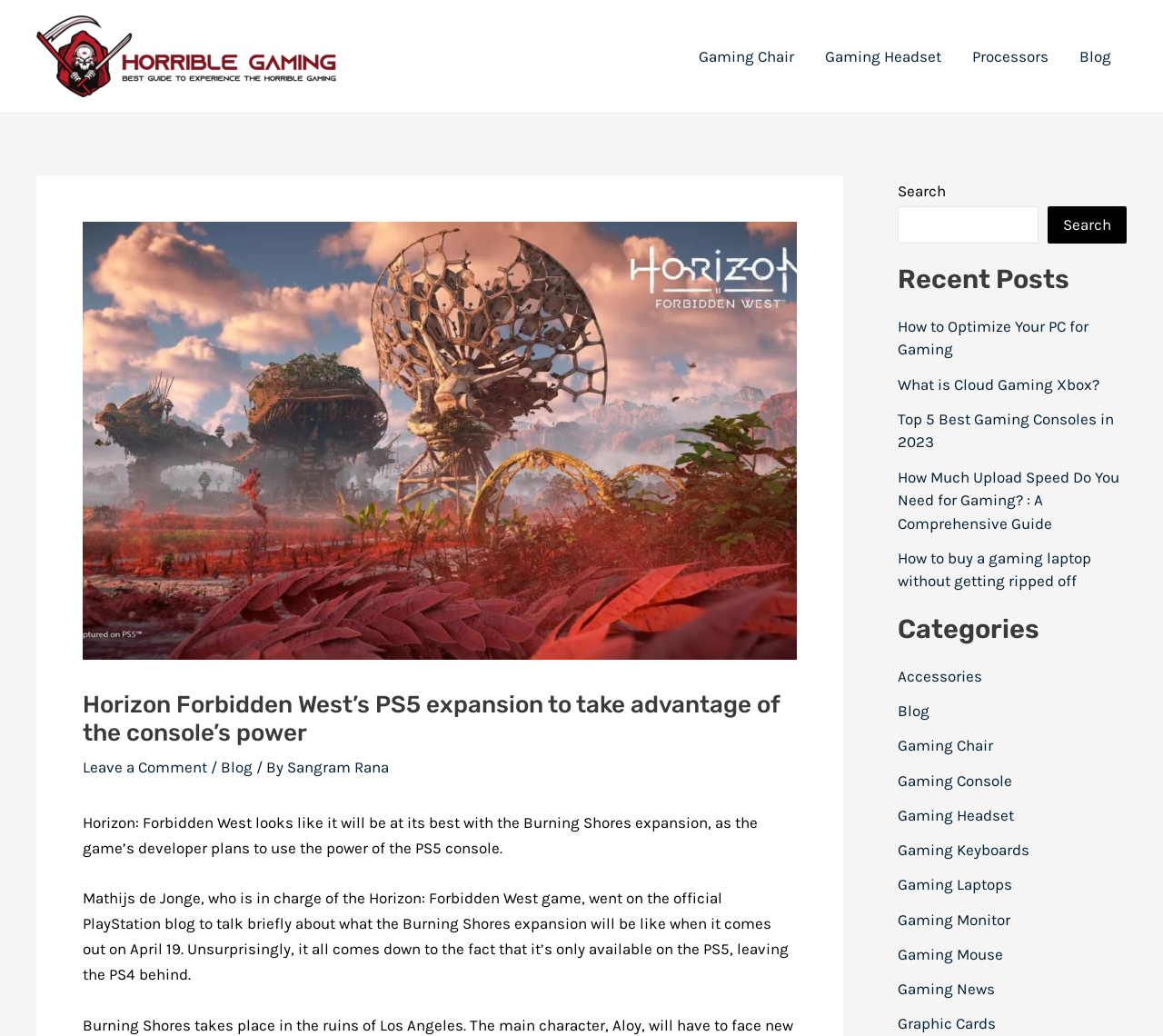Could you specify the bounding box coordinates for the clickable section to complete the following instruction: "Read the 'Recent Posts'"?

[0.772, 0.254, 0.969, 0.286]